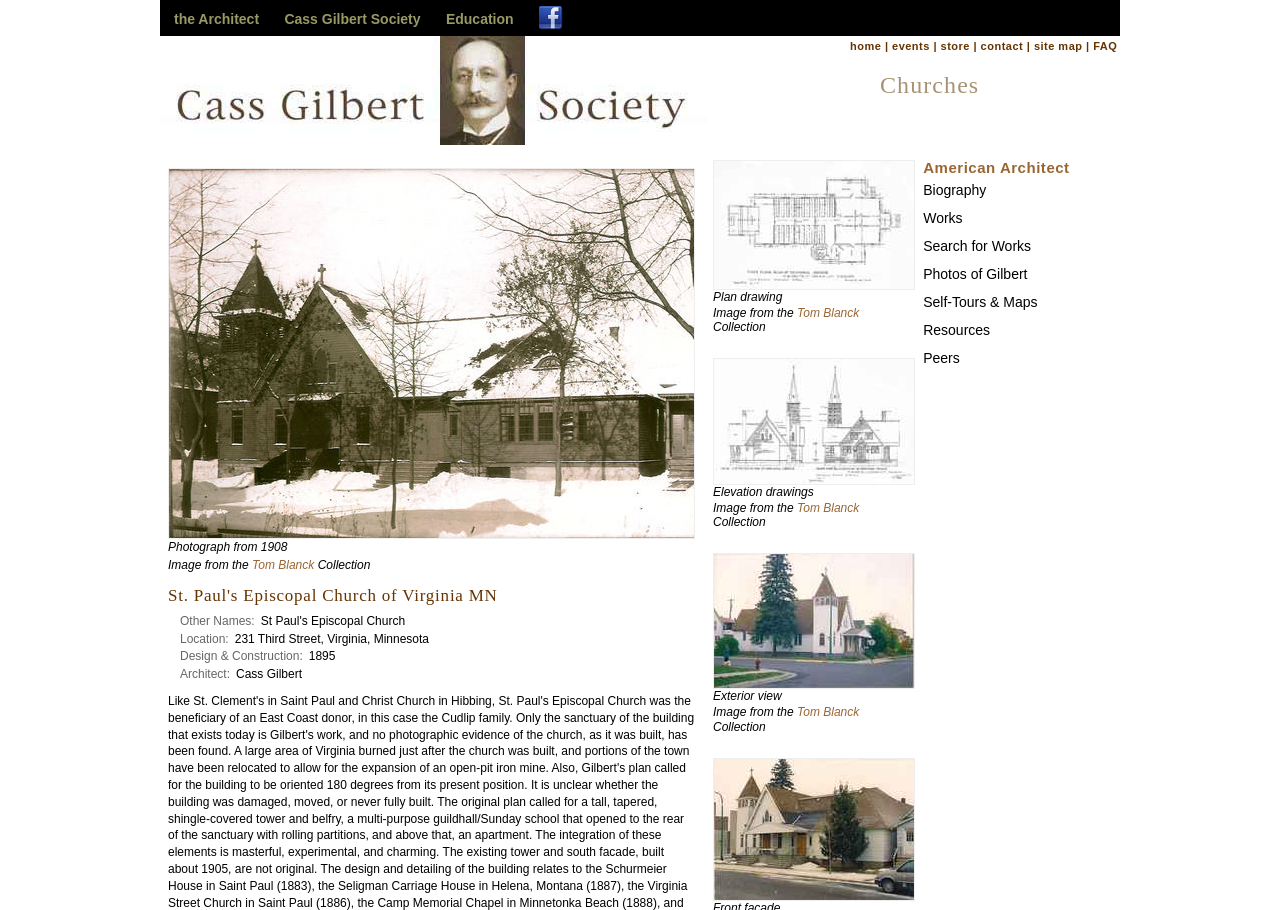Identify the bounding box coordinates for the element you need to click to achieve the following task: "Explore the works of Cass Gilbert". The coordinates must be four float values ranging from 0 to 1, formatted as [left, top, right, bottom].

[0.721, 0.23, 0.752, 0.248]